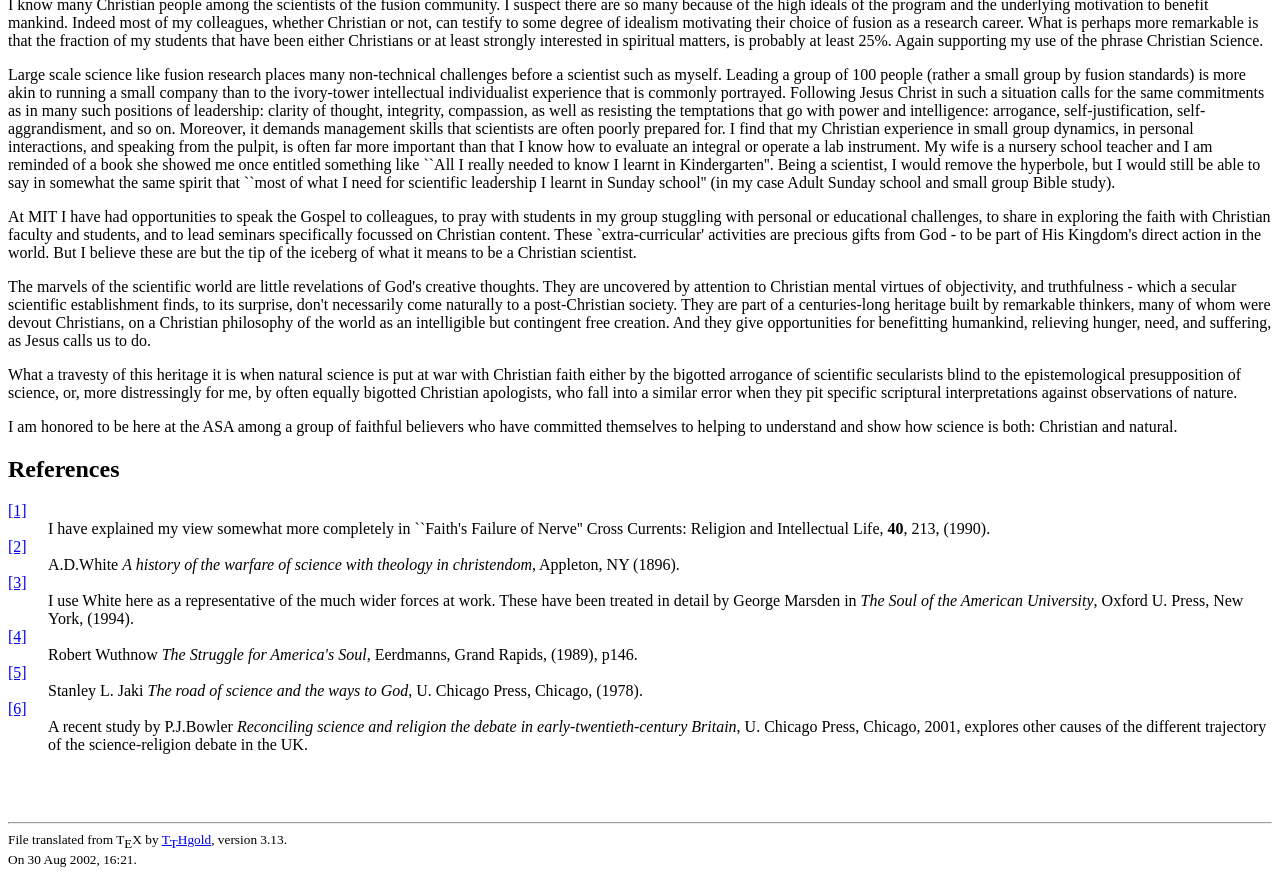Extract the bounding box for the UI element that matches this description: "Love Stories".

None